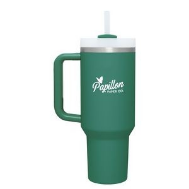Is the straw removable?
Answer with a single word or phrase, using the screenshot for reference.

yes